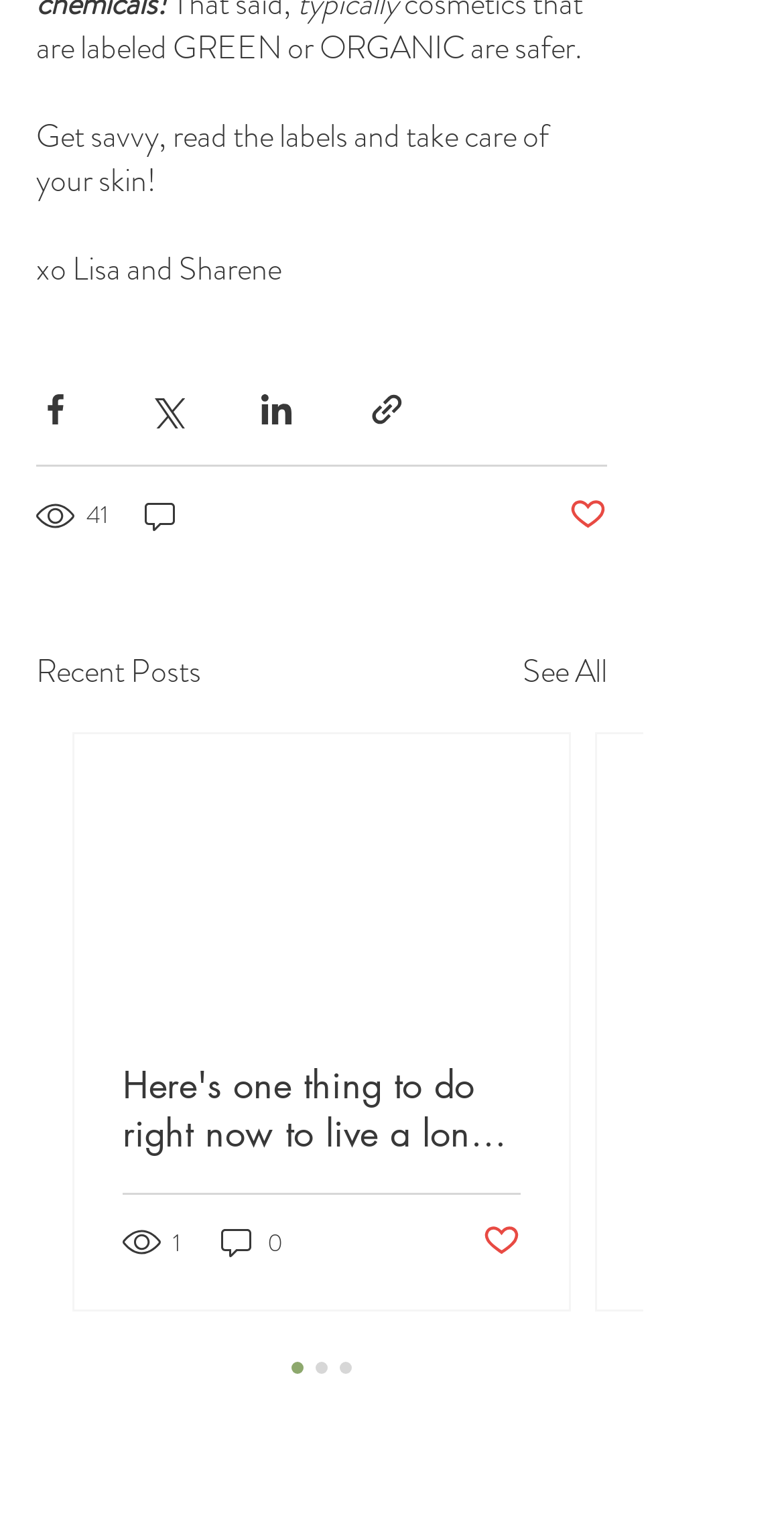Please provide the bounding box coordinates for the element that needs to be clicked to perform the following instruction: "Share via Twitter". The coordinates should be given as four float numbers between 0 and 1, i.e., [left, top, right, bottom].

[0.187, 0.256, 0.236, 0.282]